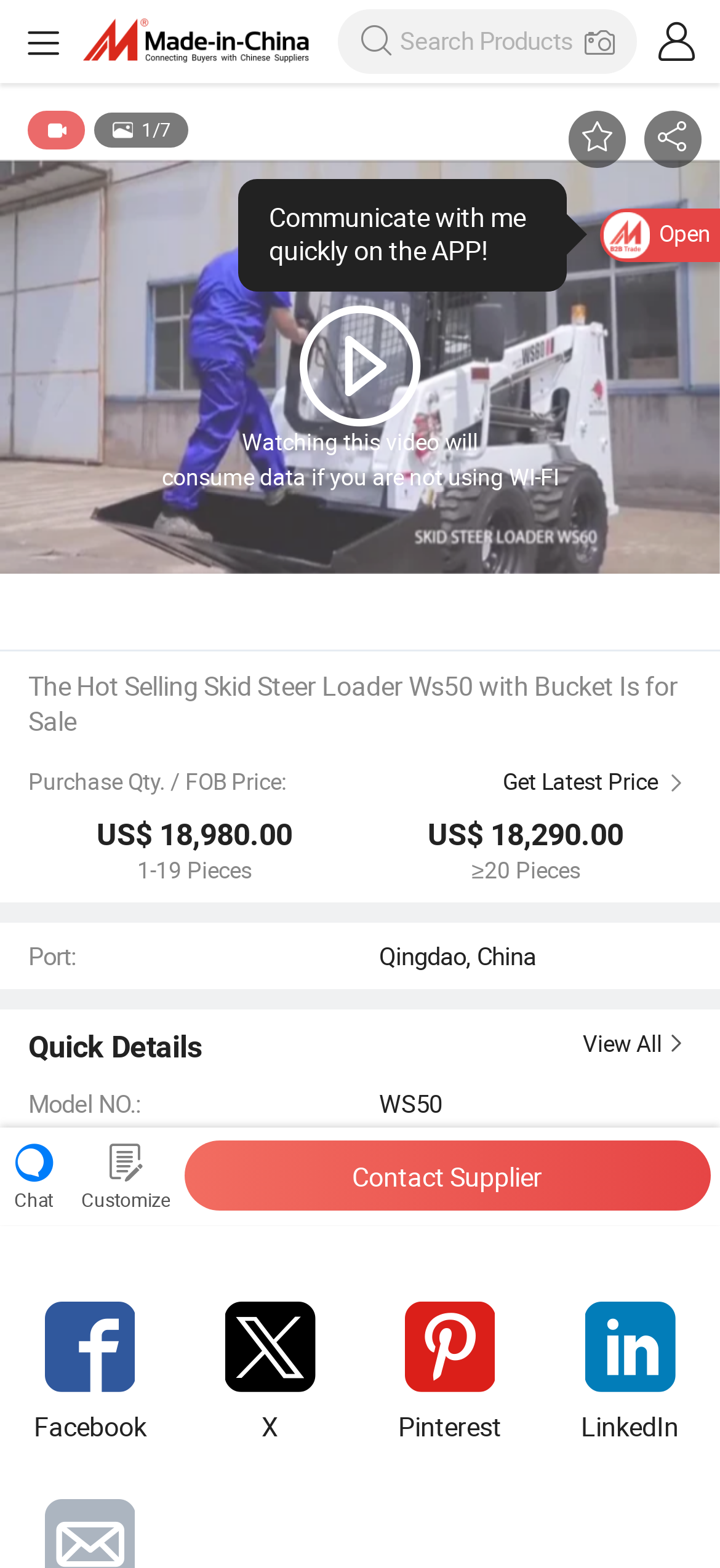Summarize the webpage with a detailed and informative caption.

This webpage is about a product, specifically a skid steer loader WS50 with a bucket, that is for sale. At the top of the page, there is a search bar and a button to choose a file. Below that, there is a large image that spans the entire width of the page. 

To the left of the image, there is a video with a warning that it will consume data if not using Wi-Fi. Above the video, there is a heading that displays the product name. 

On the right side of the image, there is a section that displays the product's purchase information, including the price, which is $18,980.00 for 1-19 pieces and $18,290.00 for 20 pieces or more. Below that, there is a section that displays the product's details, including the port of origin, model number, after-sales service, warranty, certification, condition, and rated load.

Further down the page, there is a section that displays the supplier's information, including the company name, Taian Mountain Machinery Science and Technology Co., Ltd., and a link to contact the supplier. There are also links to chat, customize, and view all products.

At the bottom of the page, there are social media links to Facebook, X, Pinterest, and LinkedIn. There is also a link to open a communication app and a link to contact the supplier quickly.